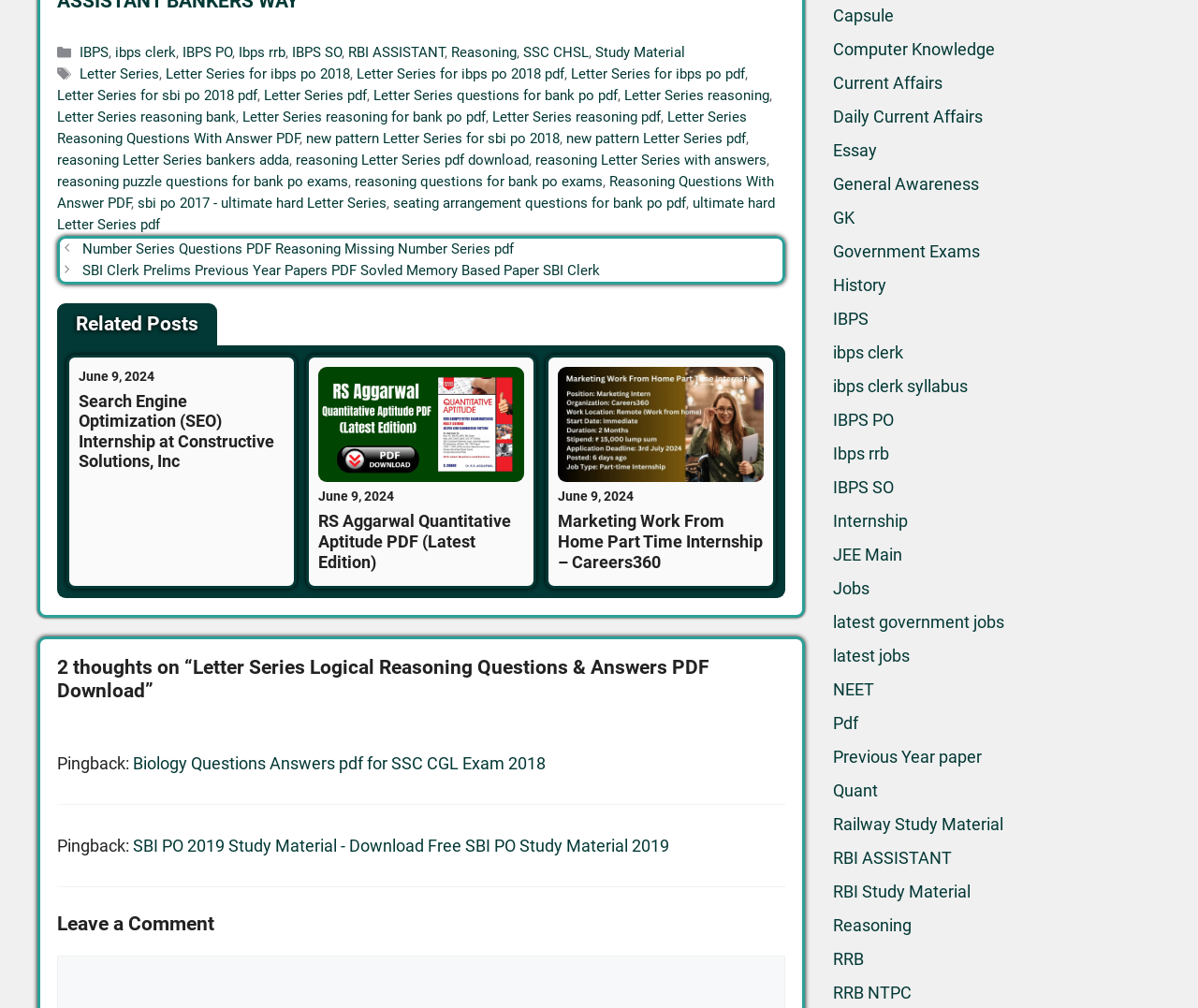Please identify the bounding box coordinates of the element's region that I should click in order to complete the following instruction: "Click on the 'Letter Series Questions PDF Reasoning Missing Number Series pdf' link". The bounding box coordinates consist of four float numbers between 0 and 1, i.e., [left, top, right, bottom].

[0.069, 0.238, 0.429, 0.255]